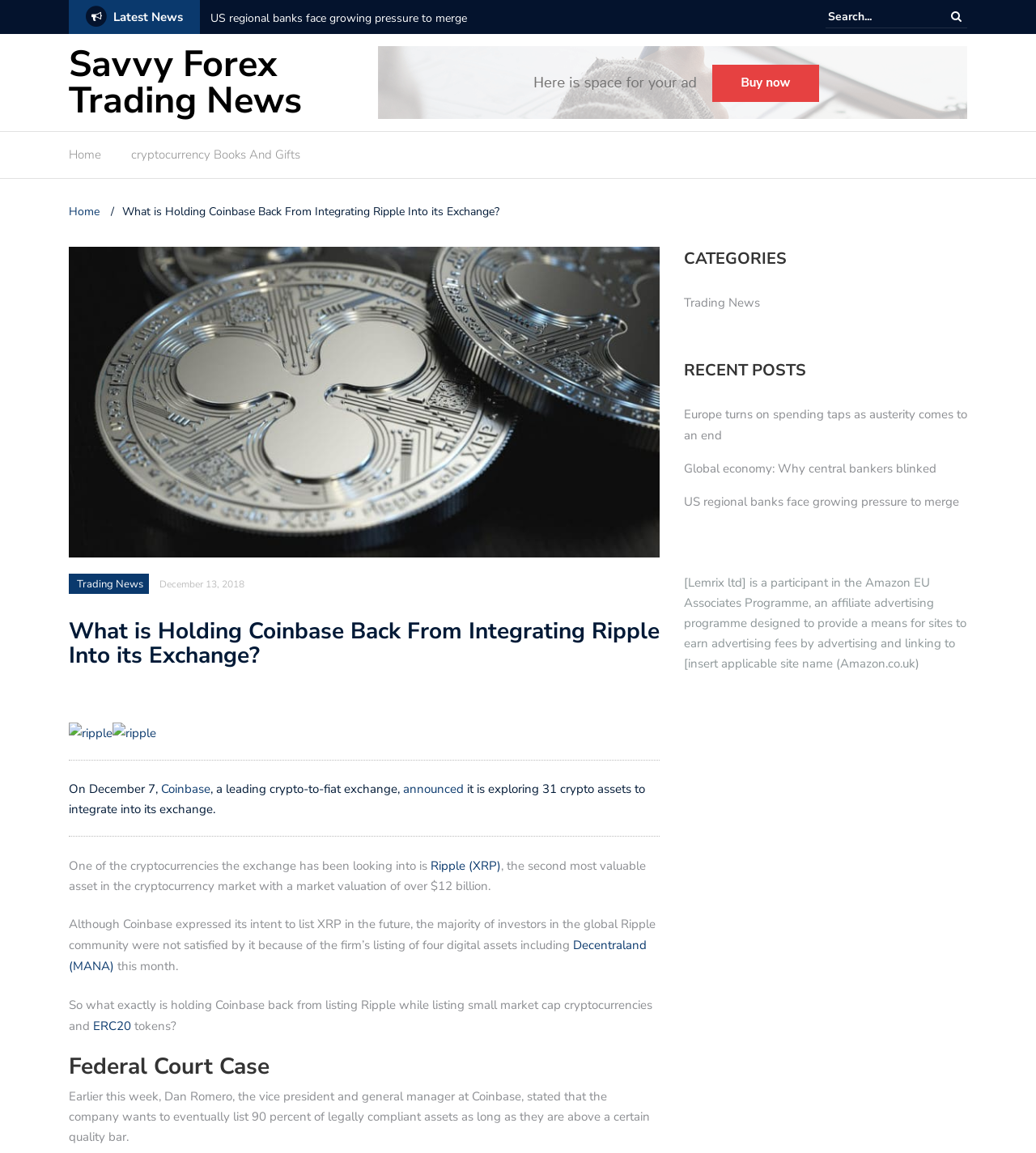Pinpoint the bounding box coordinates for the area that should be clicked to perform the following instruction: "Read the latest news".

[0.203, 0.0, 0.466, 0.032]